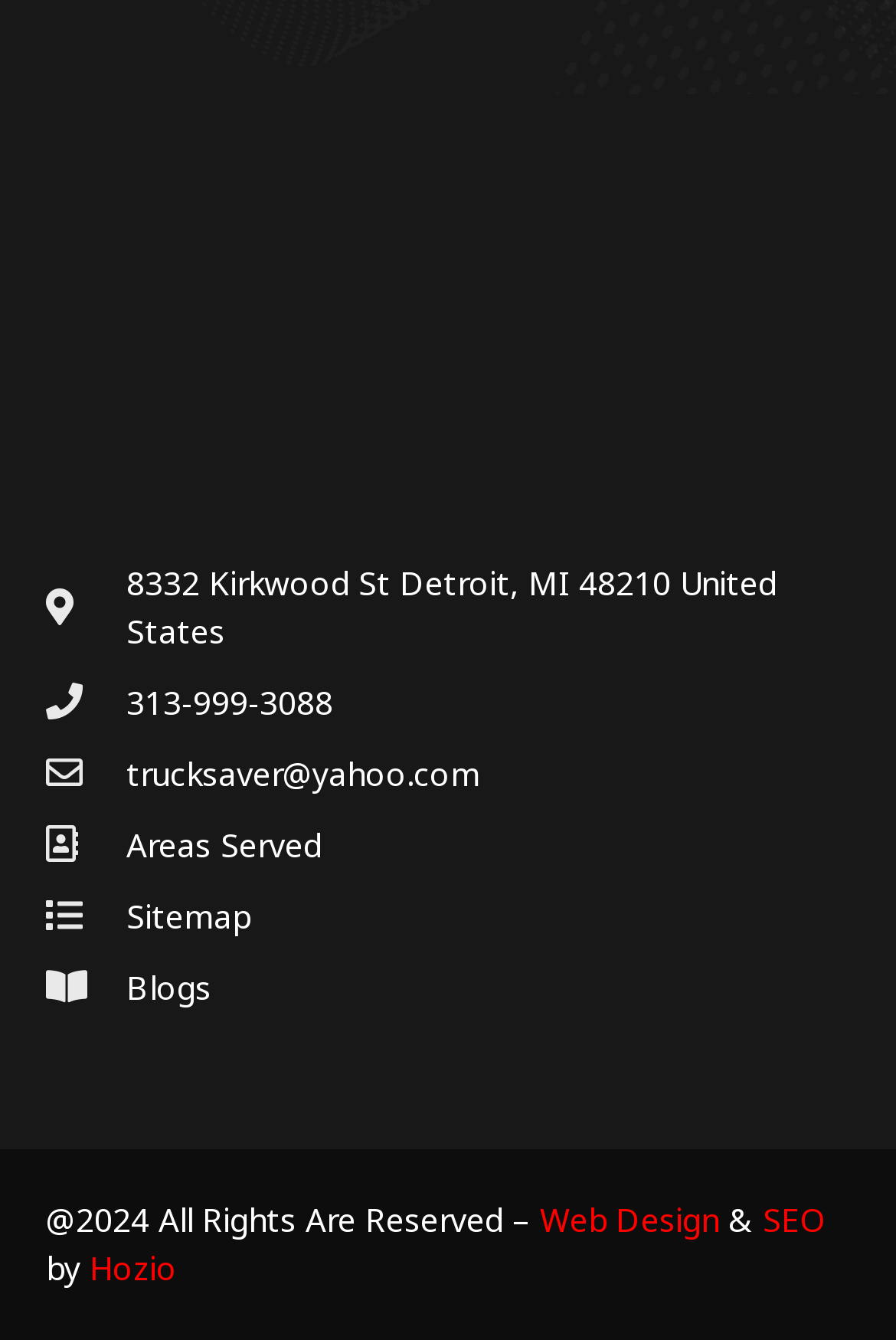Who designed the website?
Using the information from the image, give a concise answer in one word or a short phrase.

Hozio